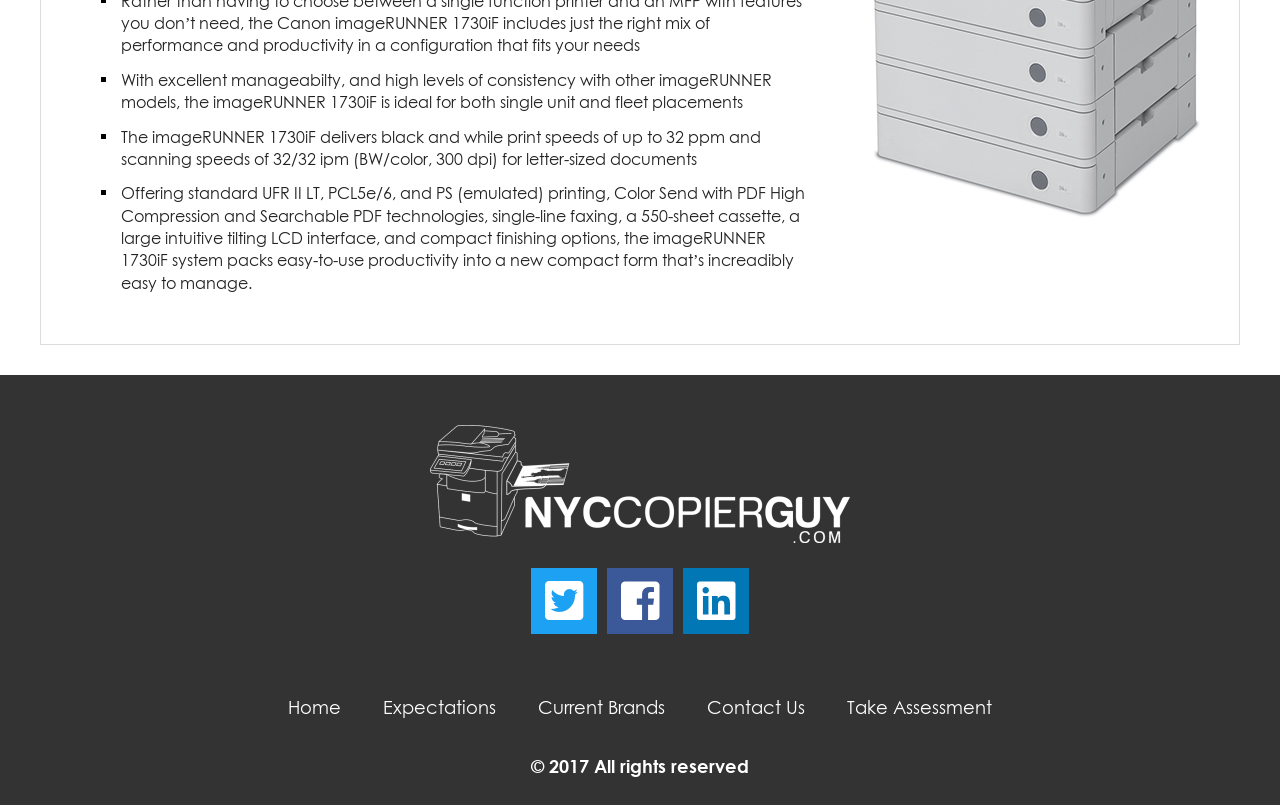Find the bounding box coordinates of the UI element according to this description: "Top".

[0.944, 0.706, 0.969, 0.745]